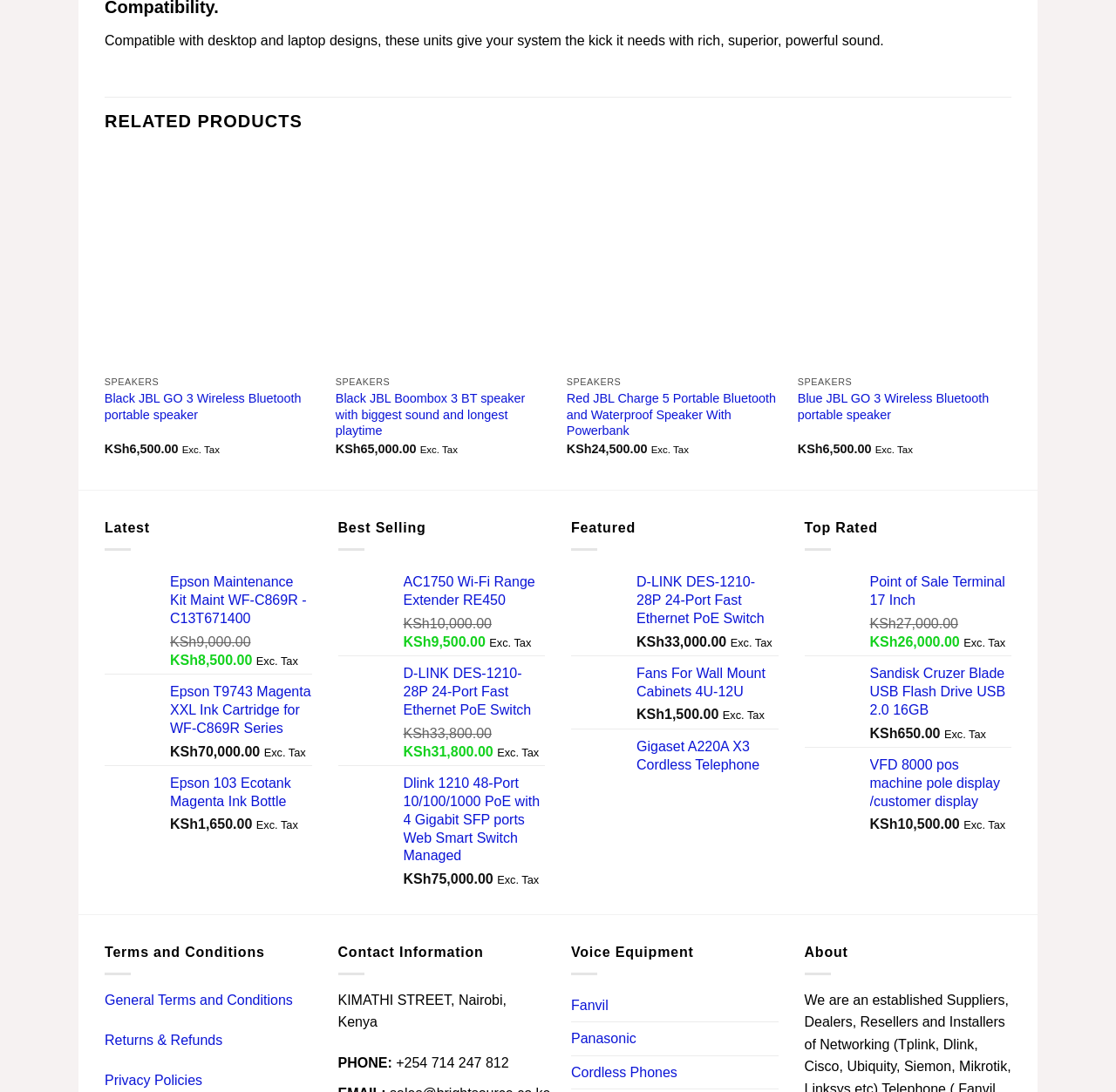What is the category of the product with the label 'Latest'?
Your answer should be a single word or phrase derived from the screenshot.

Speakers